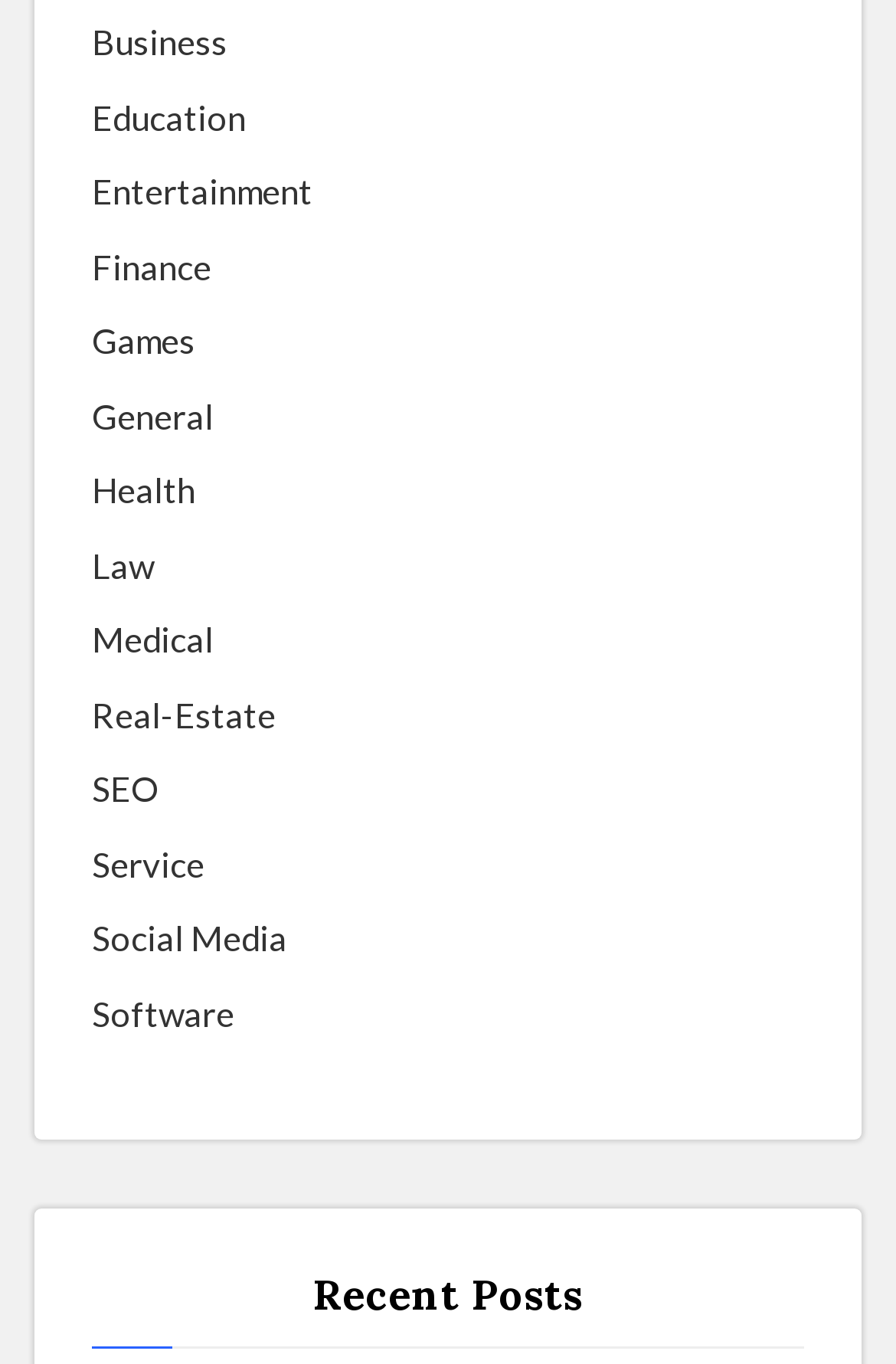Can you find the bounding box coordinates for the element to click on to achieve the instruction: "Explore Entertainment"?

[0.103, 0.122, 0.349, 0.159]